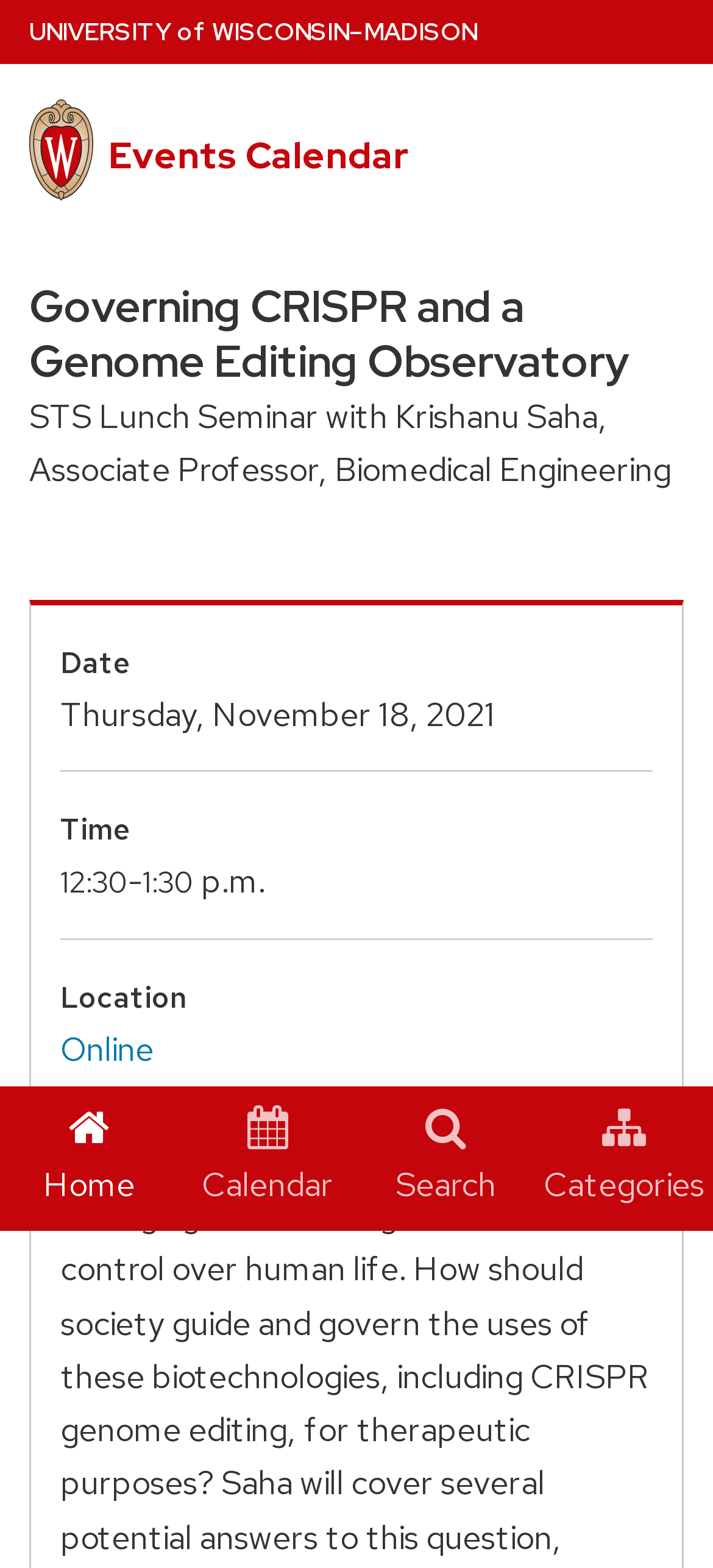Please provide a detailed answer to the question below based on the screenshot: 
What is the event title?

I found the event title by looking at the heading element with the text 'Governing CRISPR and a Genome Editing Observatory' which is located at the top of the page.